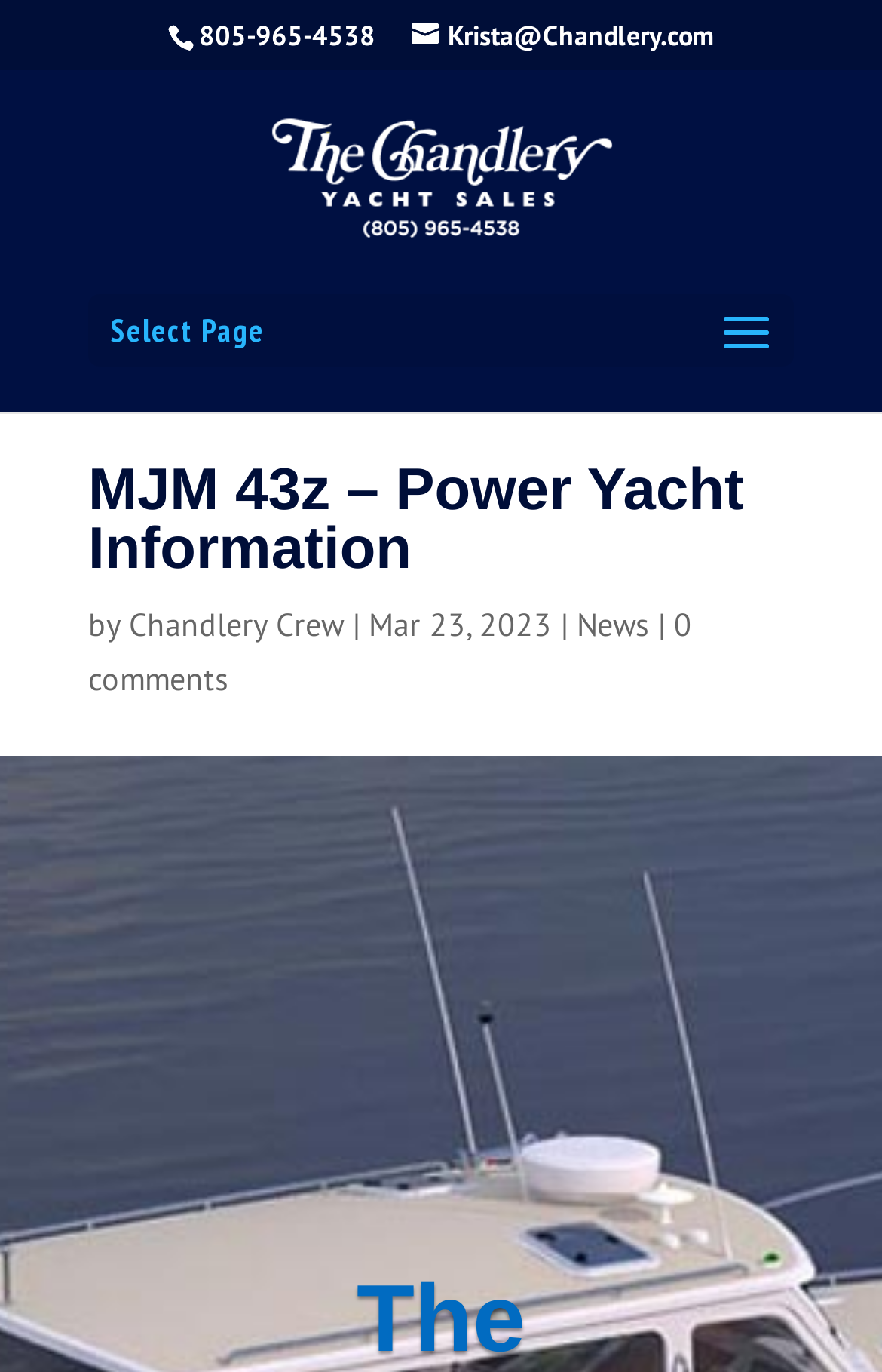Create a detailed description of the webpage's content and layout.

The webpage is about the MJM 43z power yacht, with Chandlery Yacht Sales being the west coast dealer. At the top right corner, there is a link to open the toolbar accessibility tools, accompanied by an image with the same description. Below this, on the top left, is the phone number "805-965-4538" and an email address "Krista@Chandlery.com" to the right of it. 

Further down, there is a link to "Chandlery Yacht Sales Santa Barbara" with an associated image, positioned near the top center of the page. To the left of this, there is a dropdown menu labeled "Select Page". 

The main content of the page starts with a heading "MJM 43z – Power Yacht Information" spanning almost the entire width of the page. Below this heading, there is a byline "by Chandlery Crew" with a date "Mar 23, 2023" to the right of it. There are also links to "News" and "0 comments" on the same line.